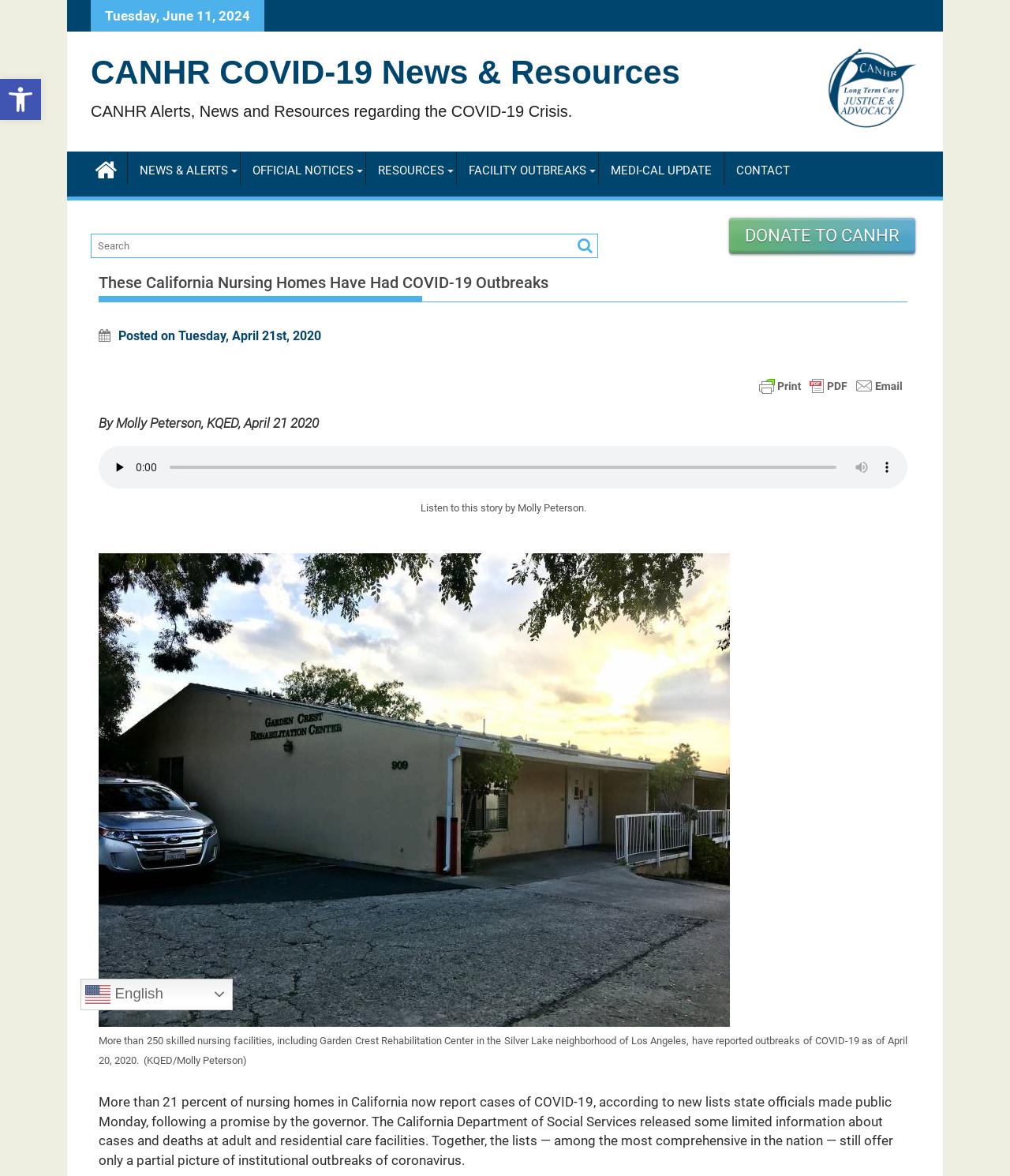Specify the bounding box coordinates of the area that needs to be clicked to achieve the following instruction: "Search for COVID-19 news".

[0.09, 0.198, 0.593, 0.219]